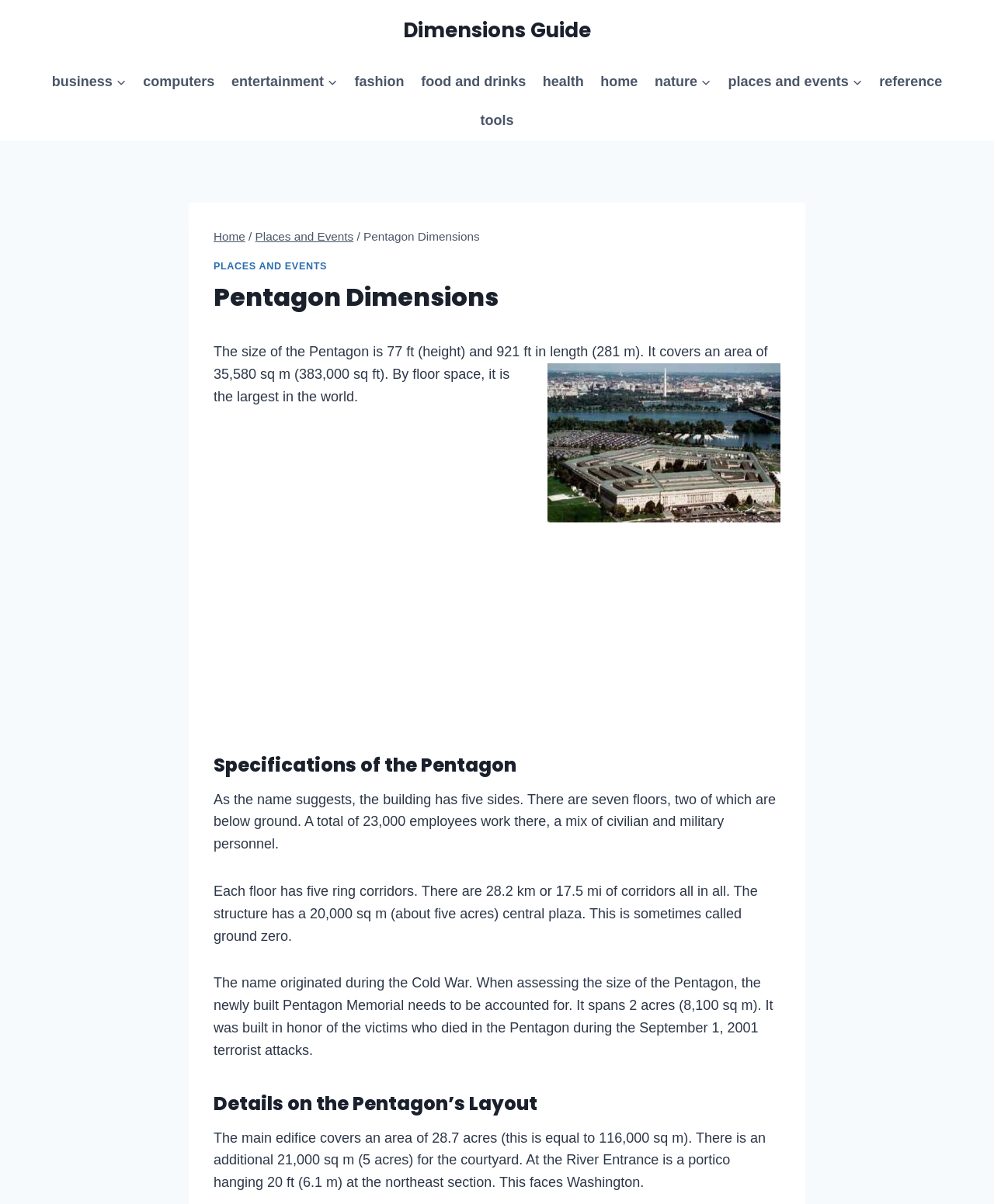Using the details in the image, give a detailed response to the question below:
How many employees work in the Pentagon?

According to the webpage, a total of 23,000 employees work in the Pentagon, a mix of civilian and military personnel.